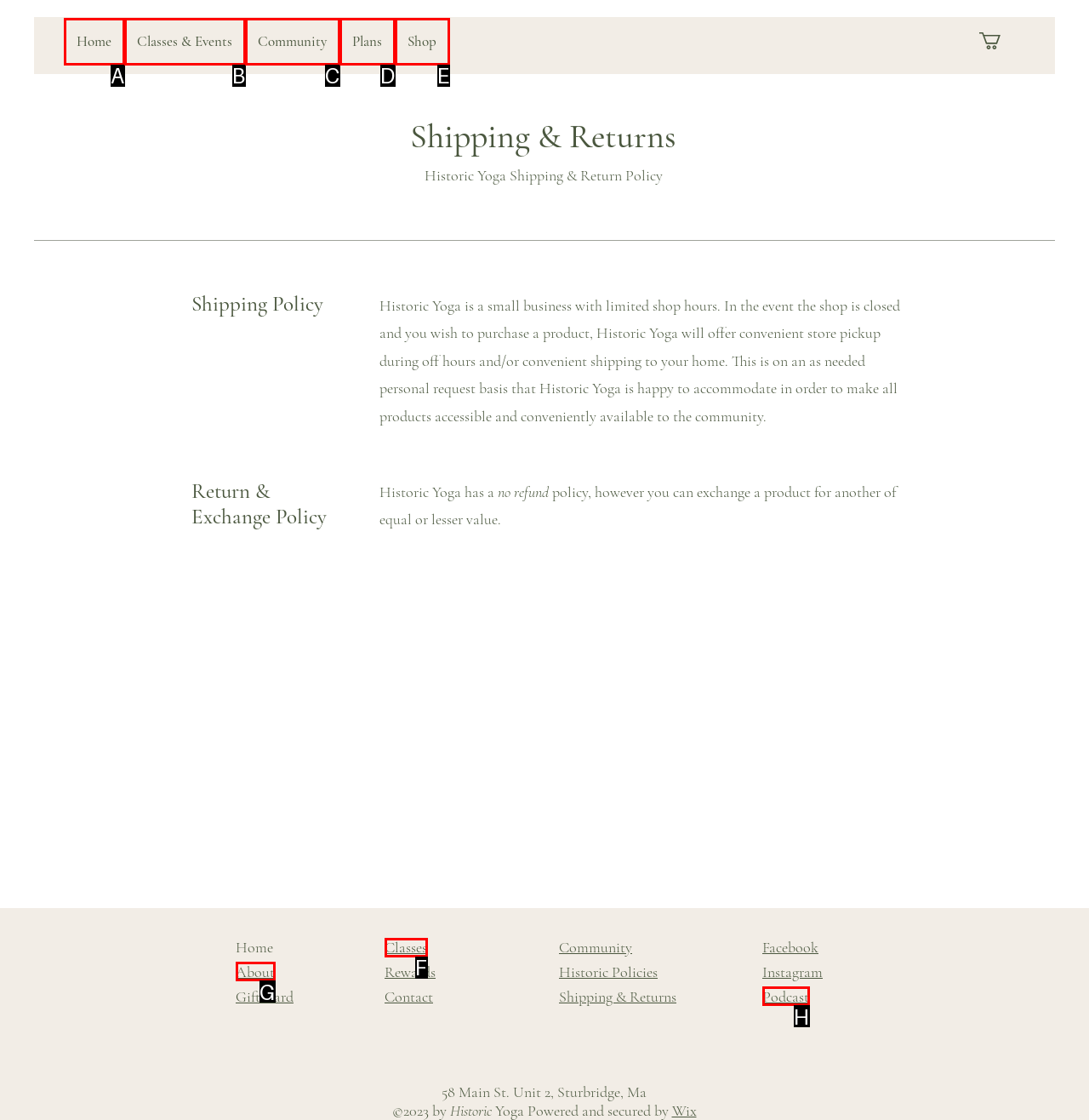Given the element description: Classes
Pick the letter of the correct option from the list.

F